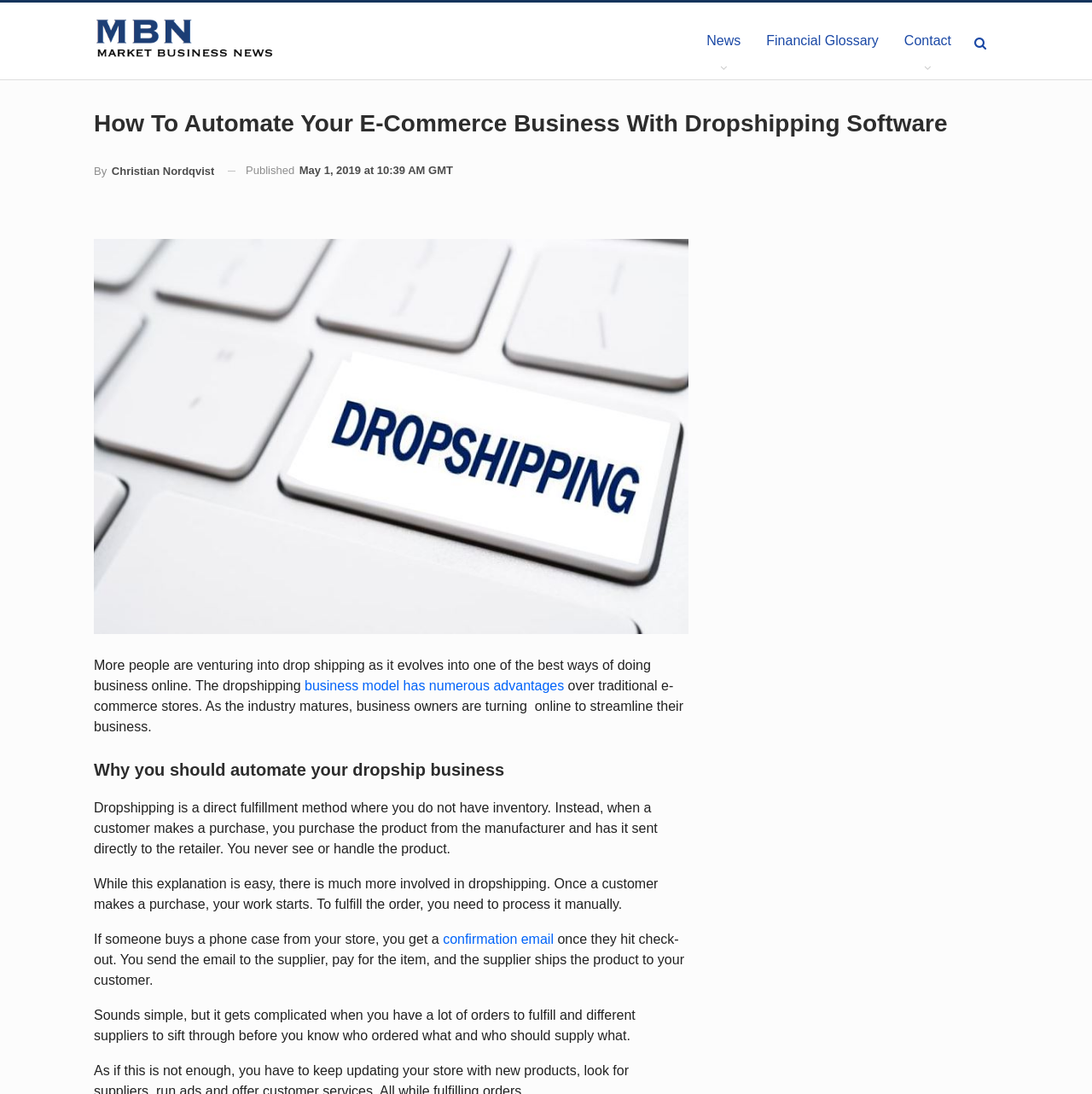Please respond in a single word or phrase: 
What happens after a customer makes a purchase in a dropshipping business?

Order fulfillment